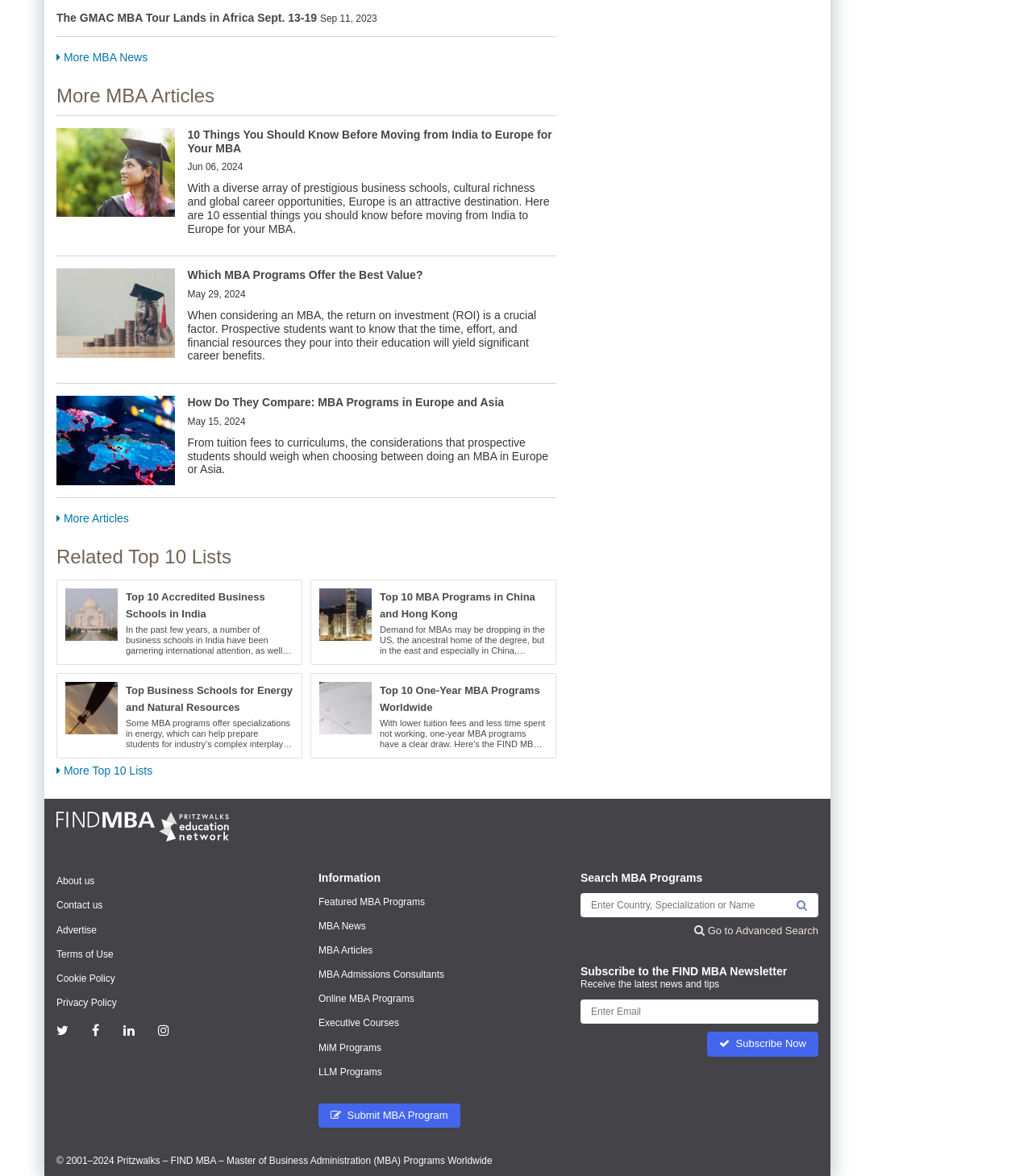Can you determine the bounding box coordinates of the area that needs to be clicked to fulfill the following instruction: "Learn more about the top 10 accredited business schools in India"?

[0.063, 0.501, 0.114, 0.545]